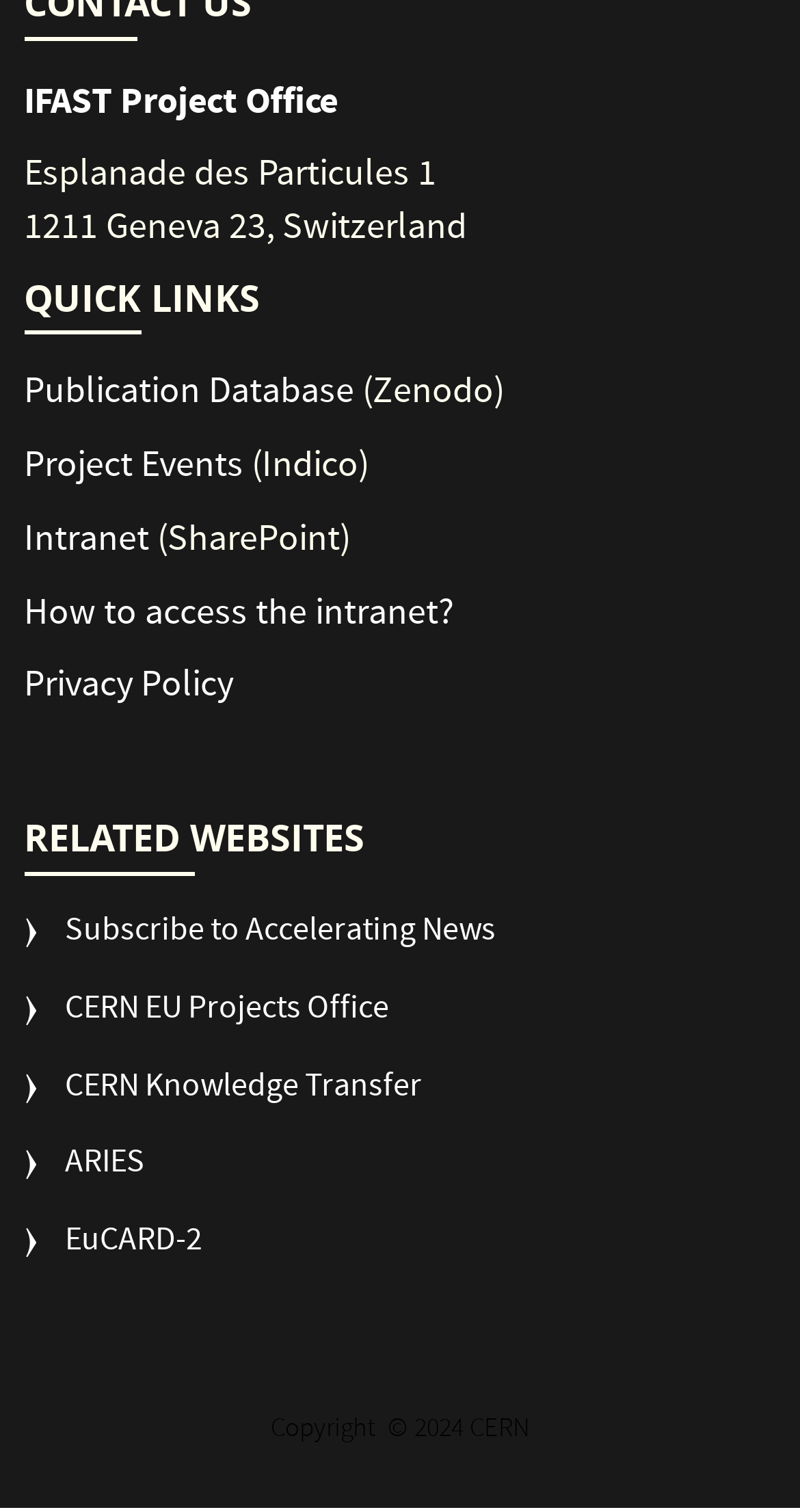Locate the bounding box for the described UI element: "Intranet". Ensure the coordinates are four float numbers between 0 and 1, formatted as [left, top, right, bottom].

[0.03, 0.34, 0.186, 0.377]